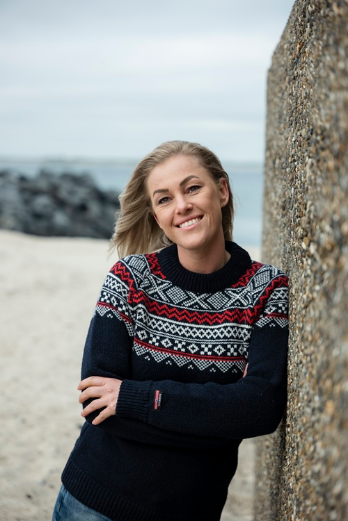What is the material of the sweater?
Answer the question with a single word or phrase by looking at the picture.

100% pure wool